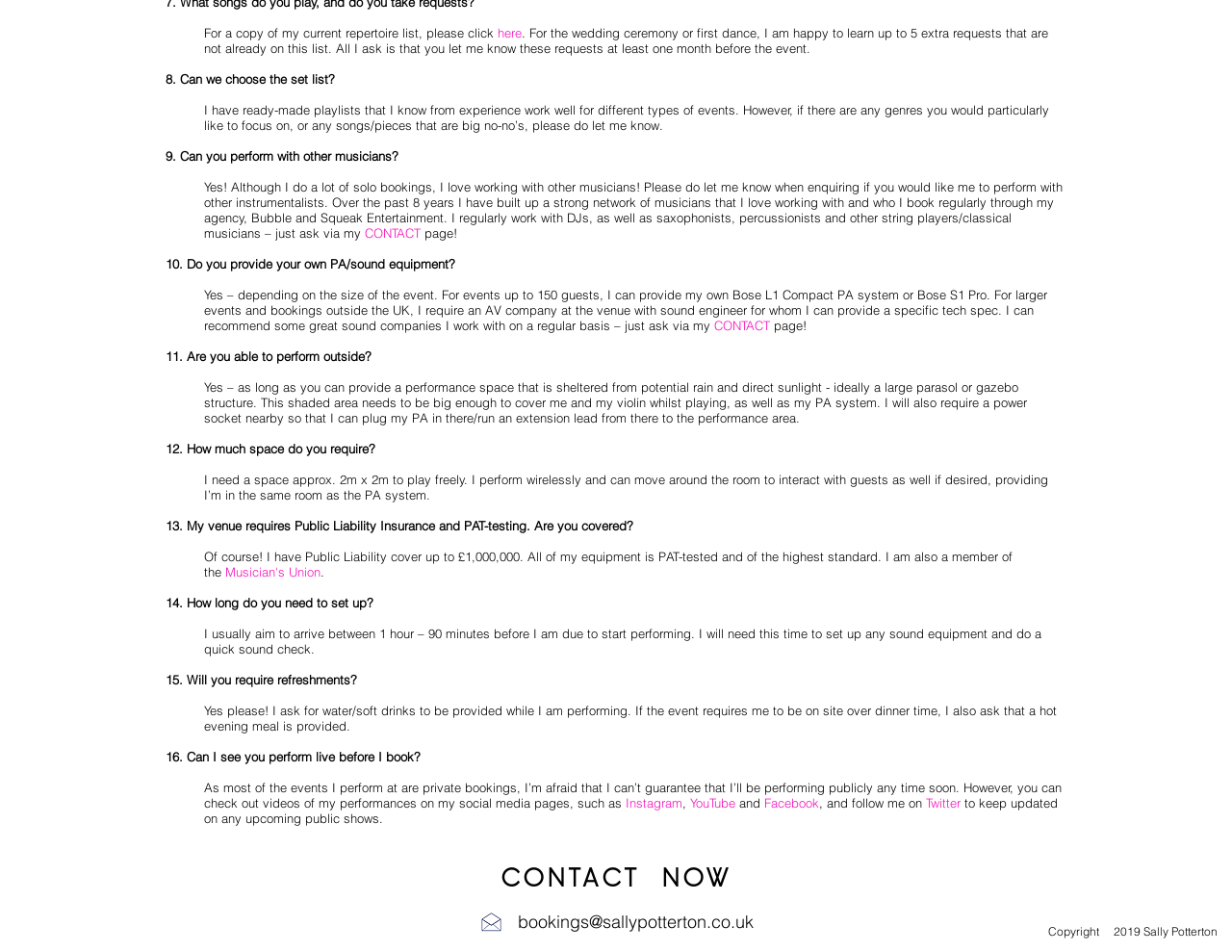Provide the bounding box for the UI element matching this description: "CONTACT NOW".

[0.407, 0.906, 0.595, 0.94]